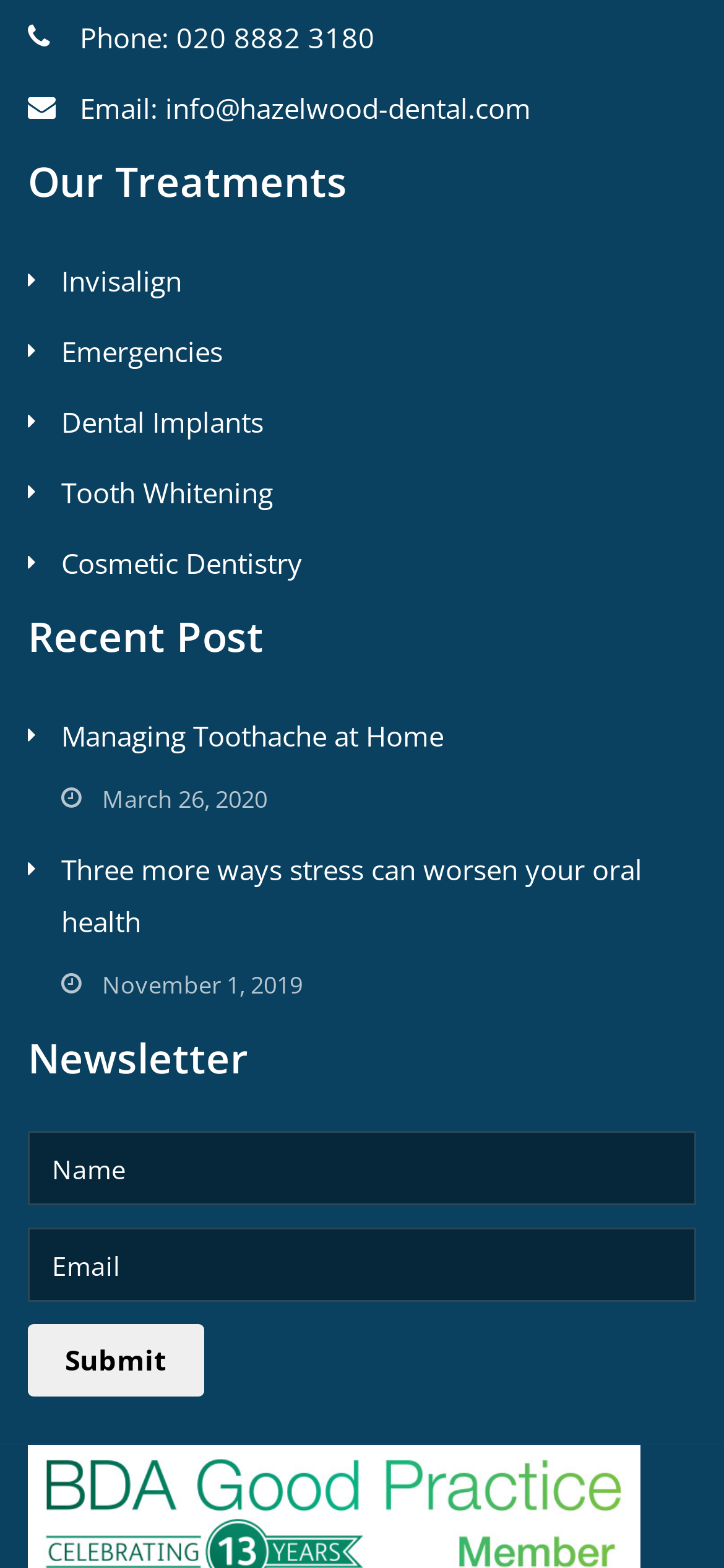Could you determine the bounding box coordinates of the clickable element to complete the instruction: "Enter your name"? Provide the coordinates as four float numbers between 0 and 1, i.e., [left, top, right, bottom].

[0.038, 0.722, 0.962, 0.769]